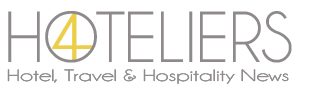Please respond to the question with a concise word or phrase:
What is the primary focus of the 4Hoteliers platform?

Hotel, travel, and hospitality sectors